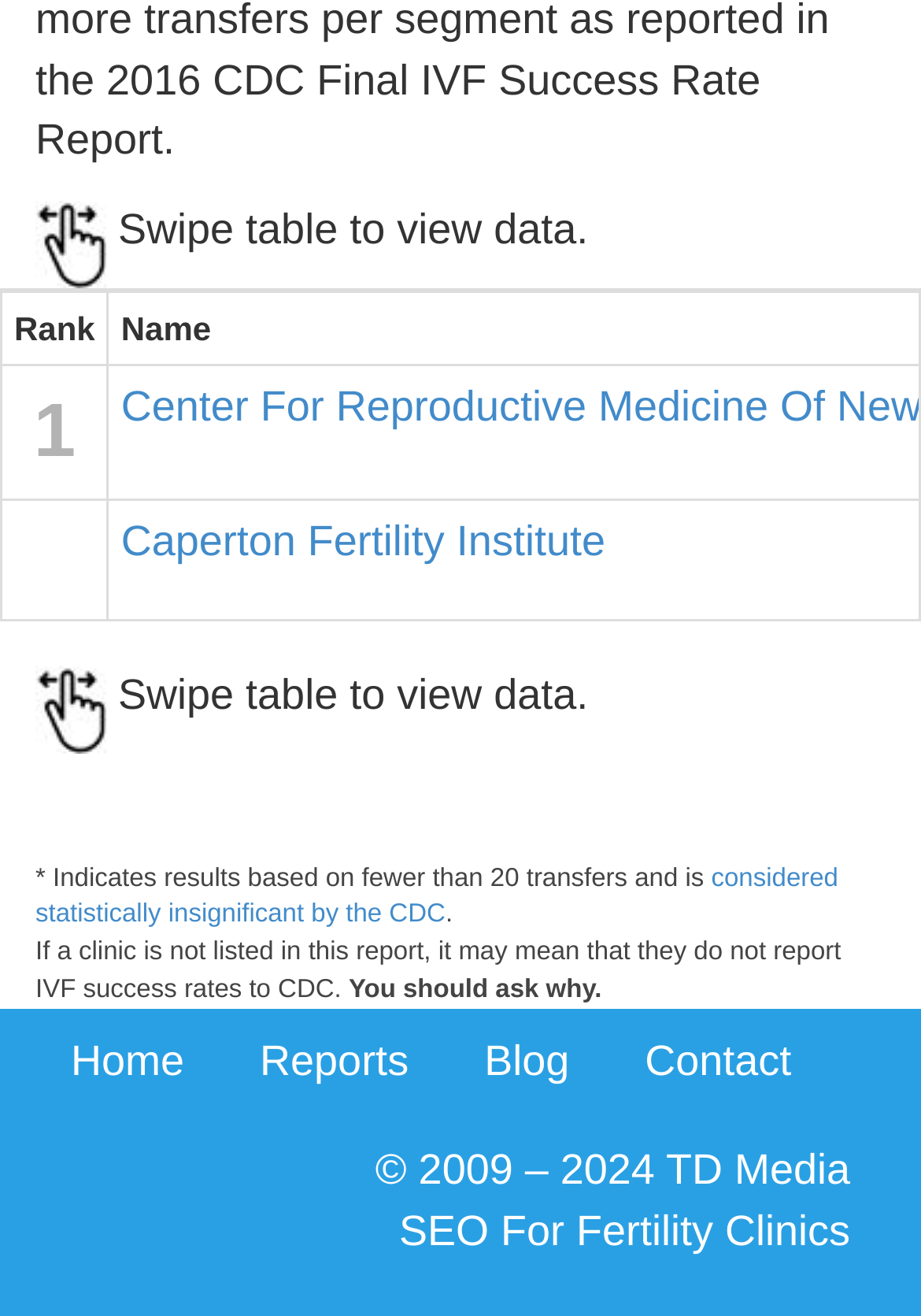What is the copyright year range?
Please provide a comprehensive answer to the question based on the webpage screenshot.

I found a StaticText element with the text '© 2009 – 2024 TD Media' which indicates the copyright year range.